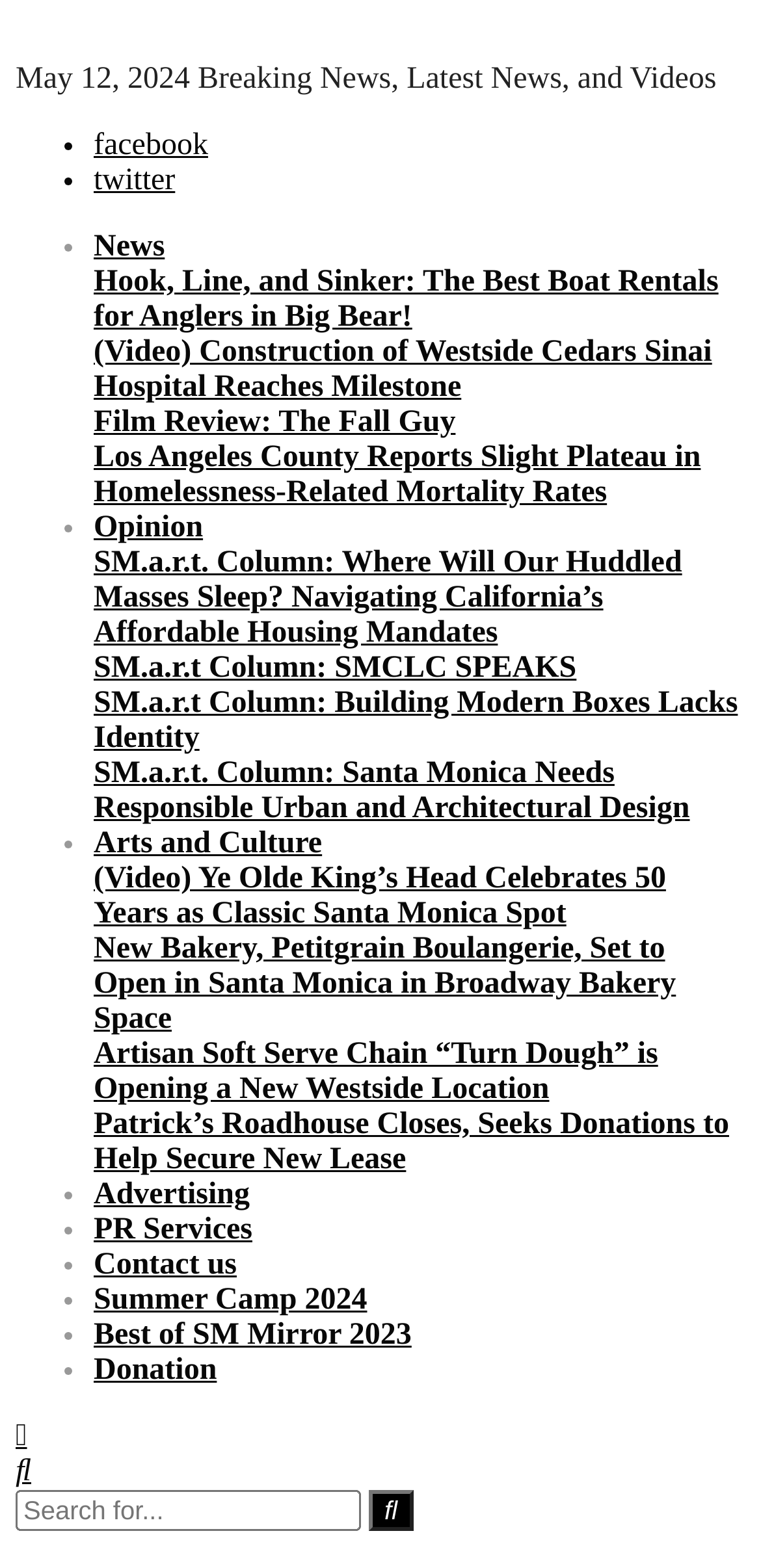Locate the bounding box coordinates for the element described below: "housefromachristmasstory.com". The coordinates must be four float values between 0 and 1, formatted as [left, top, right, bottom].

None